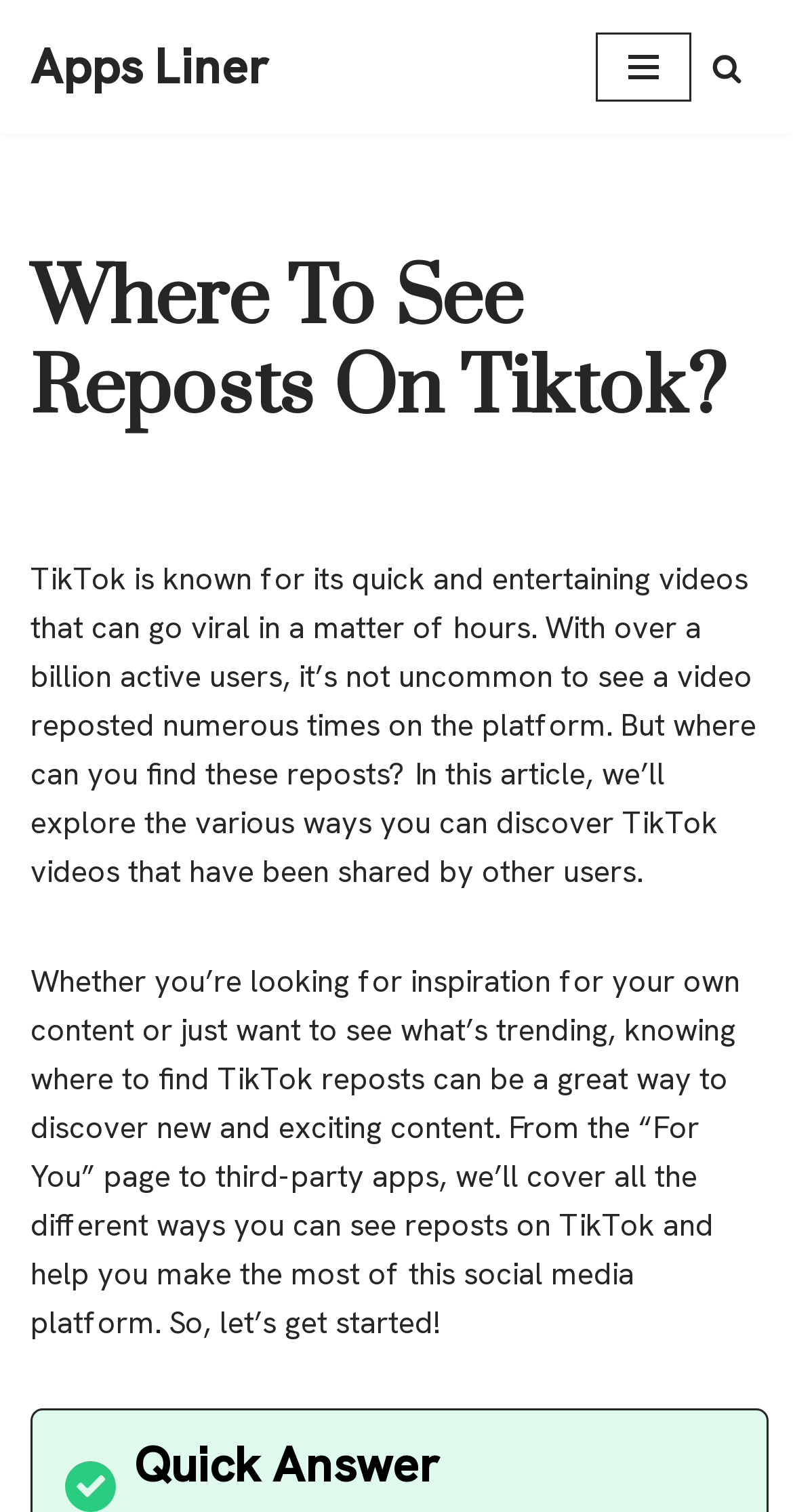Provide the bounding box coordinates of the HTML element described by the text: "Apps Liner". The coordinates should be in the format [left, top, right, bottom] with values between 0 and 1.

[0.038, 0.019, 0.338, 0.07]